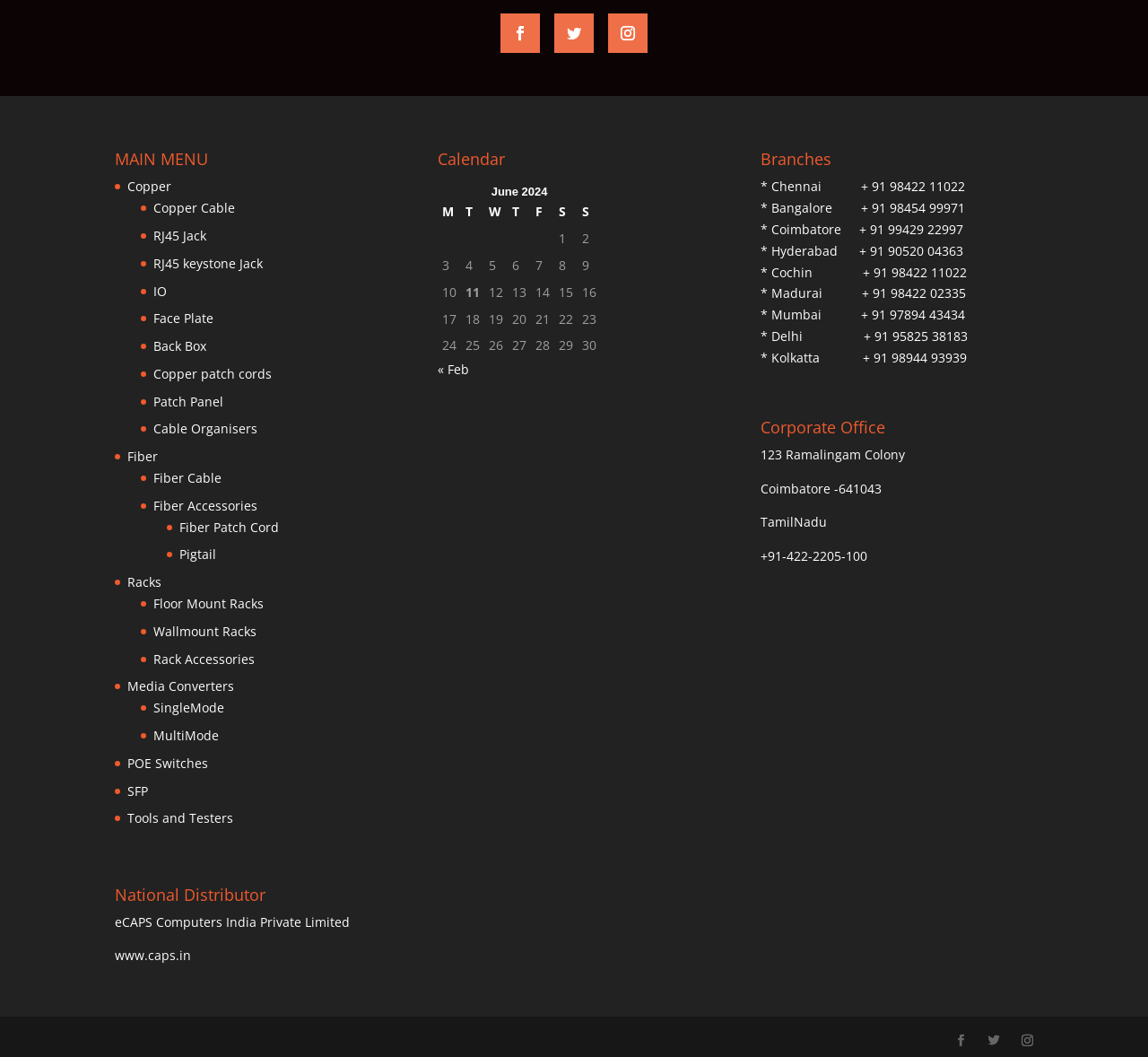Provide a short answer to the following question with just one word or phrase: What is the month and year displayed in the calendar?

June 2024